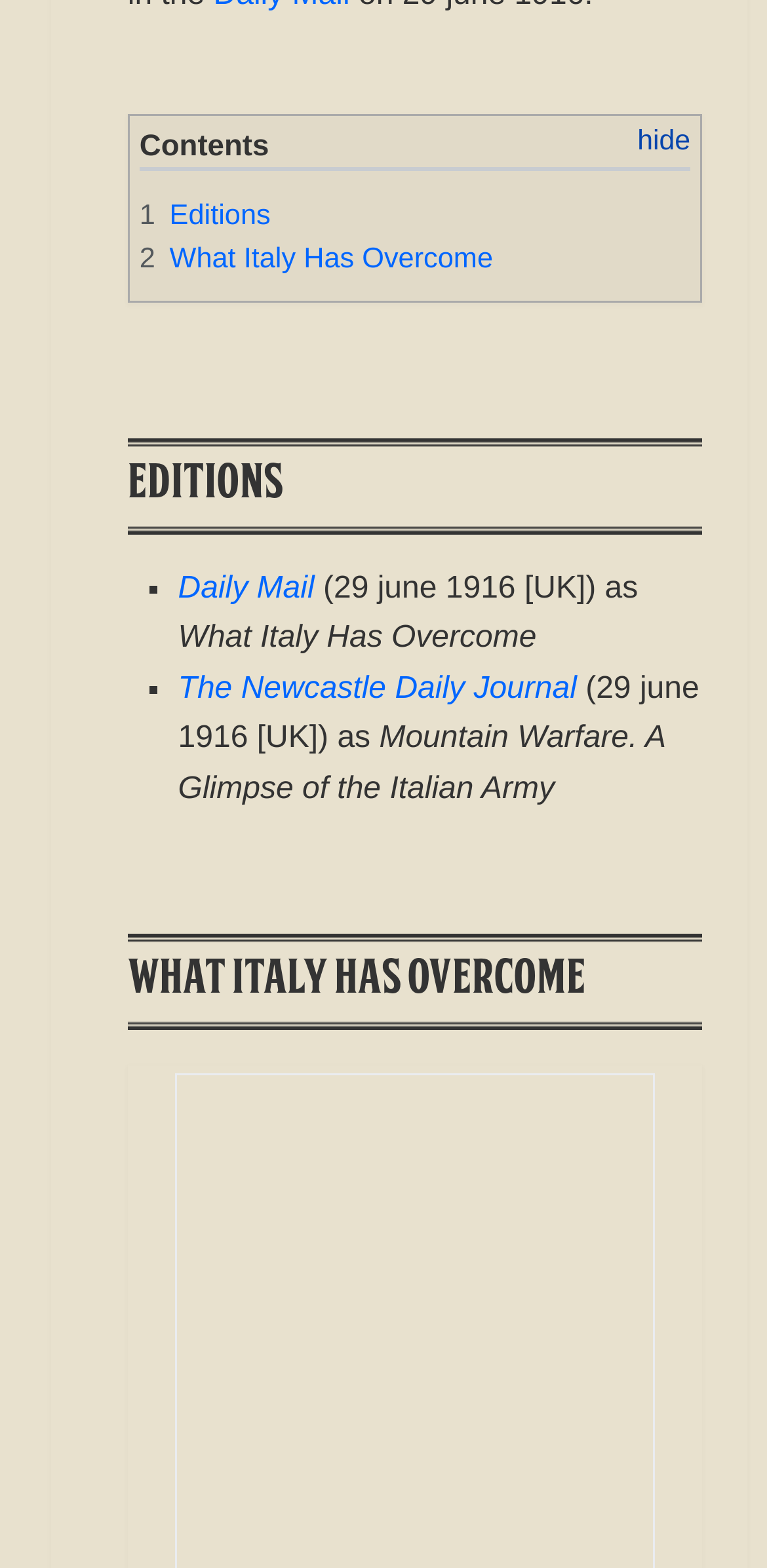Locate the bounding box of the UI element defined by this description: "1 Editions". The coordinates should be given as four float numbers between 0 and 1, formatted as [left, top, right, bottom].

[0.182, 0.128, 0.353, 0.148]